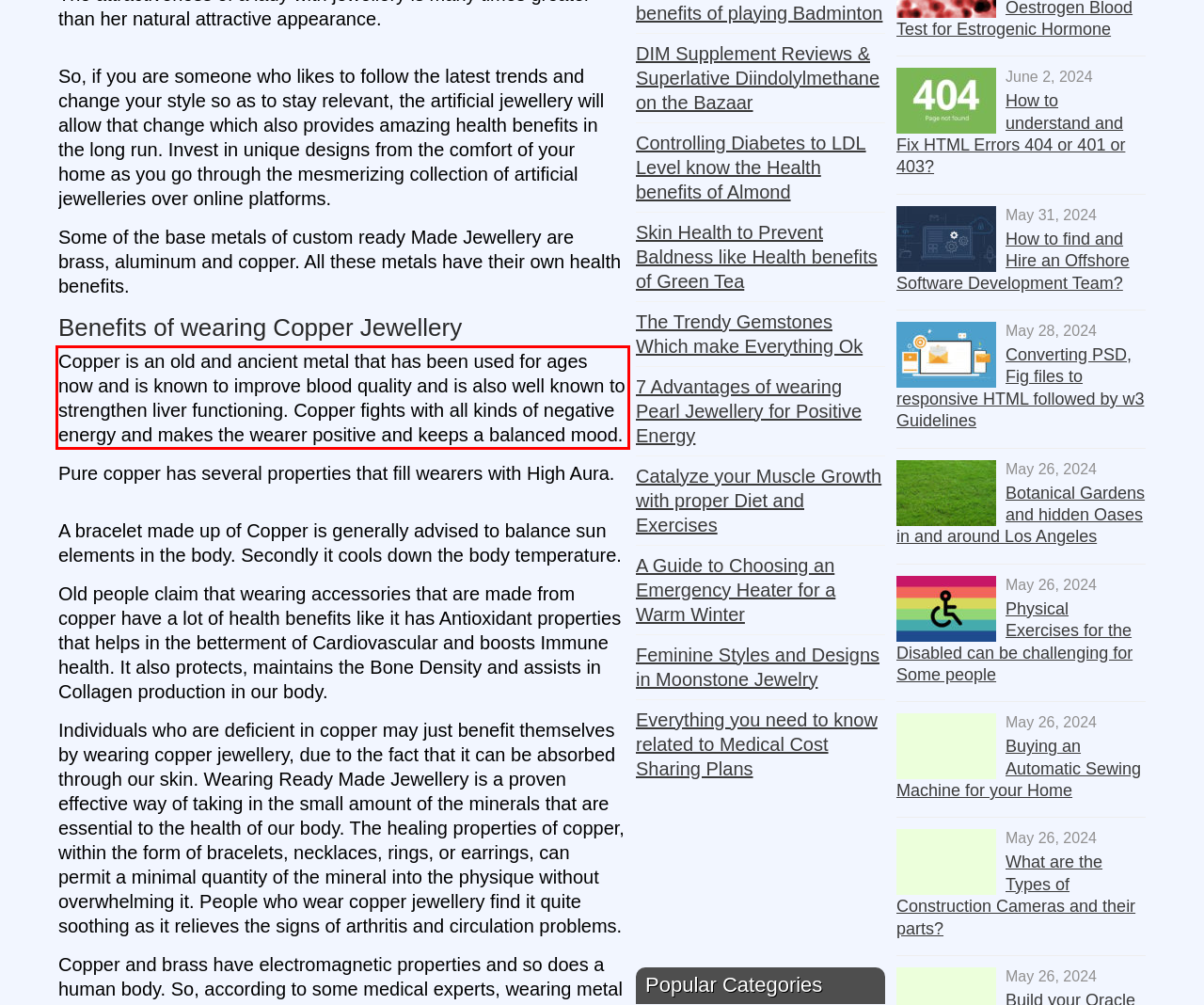Identify and transcribe the text content enclosed by the red bounding box in the given screenshot.

Copper is an old and ancient metal that has been used for ages now and is known to improve blood quality and is also well known to strengthen liver functioning. Copper fights with all kinds of negative energy and makes the wearer positive and keeps a balanced mood.